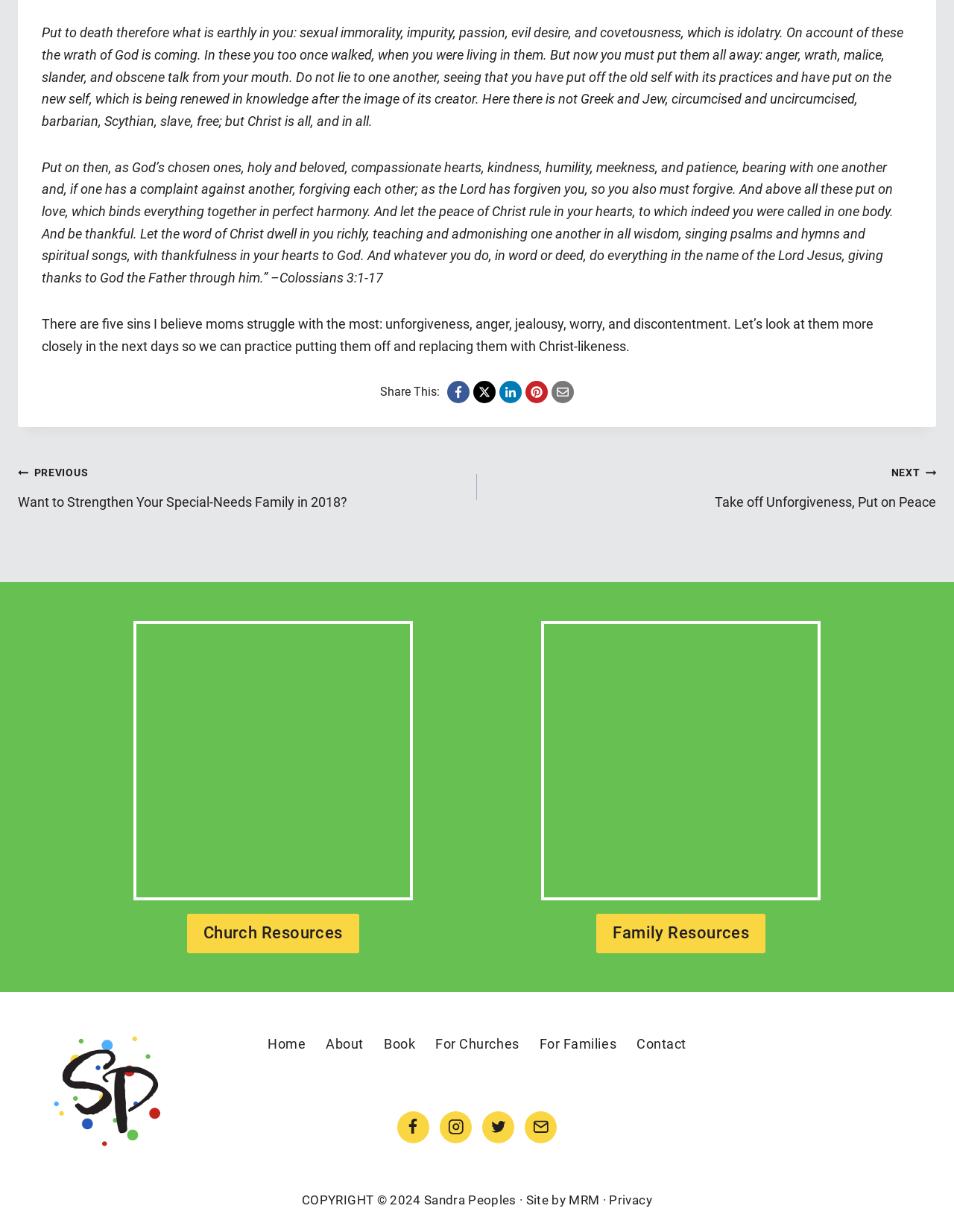Please find the bounding box coordinates in the format (top-left x, top-left y, bottom-right x, bottom-right y) for the given element description. Ensure the coordinates are floating point numbers between 0 and 1. Description: Email

[0.55, 0.902, 0.584, 0.928]